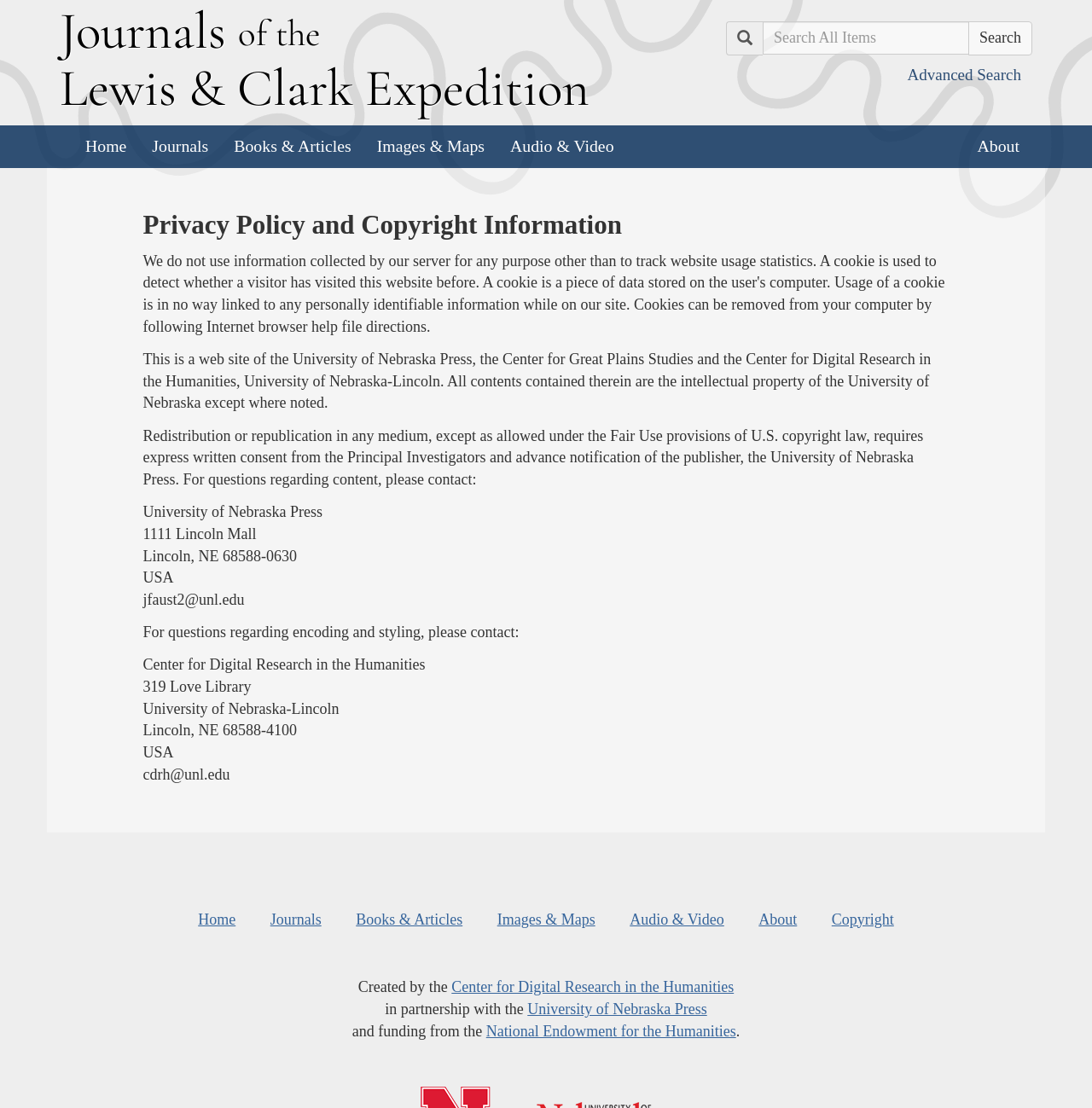Please analyze the image and give a detailed answer to the question:
What is the name of the expedition?

The name of the expedition can be found in the heading 'Journals of the Lewis & Clark Expedition' at the top of the webpage.